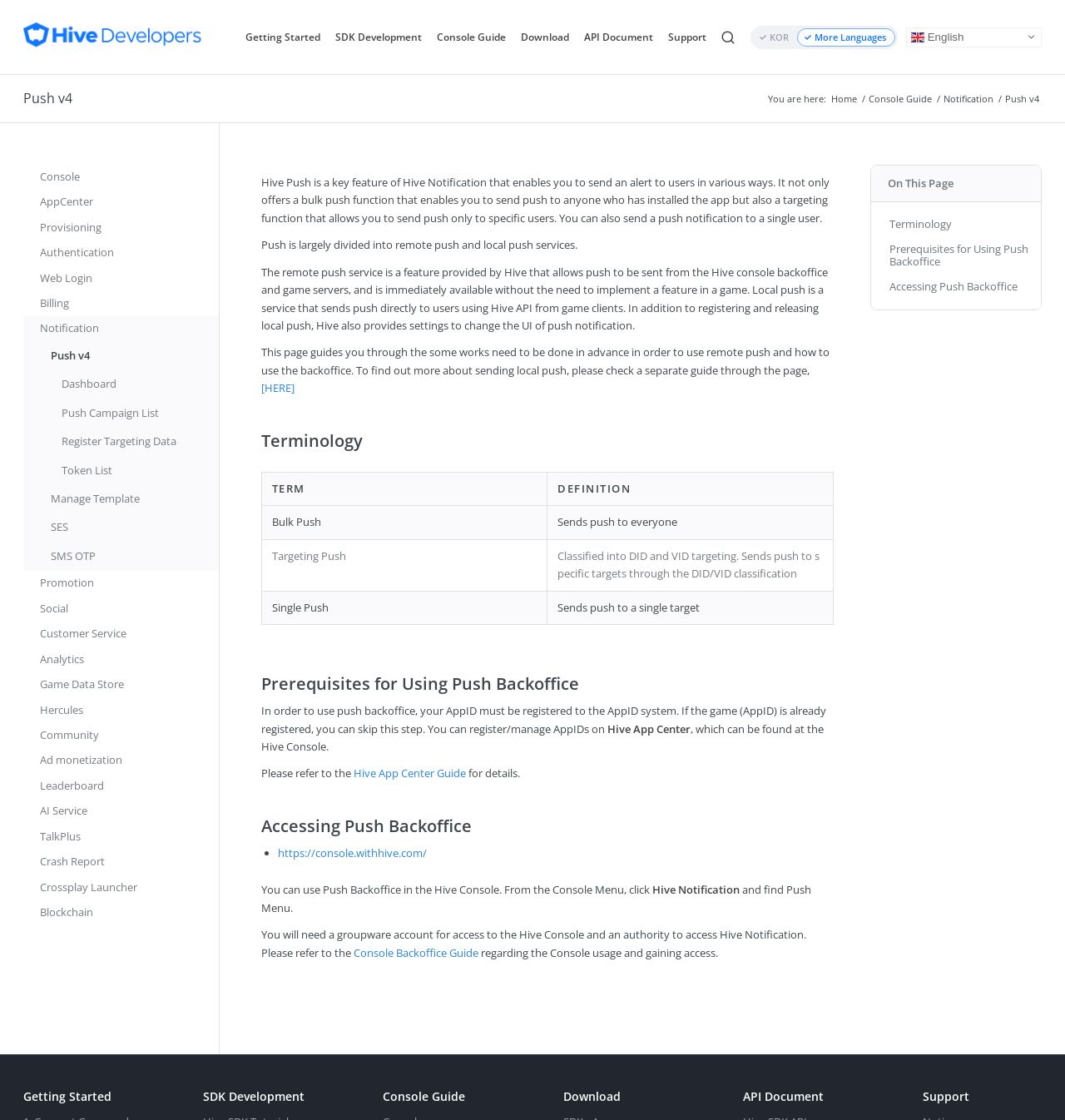Please determine the bounding box coordinates for the element that should be clicked to follow these instructions: "Read the news article".

None